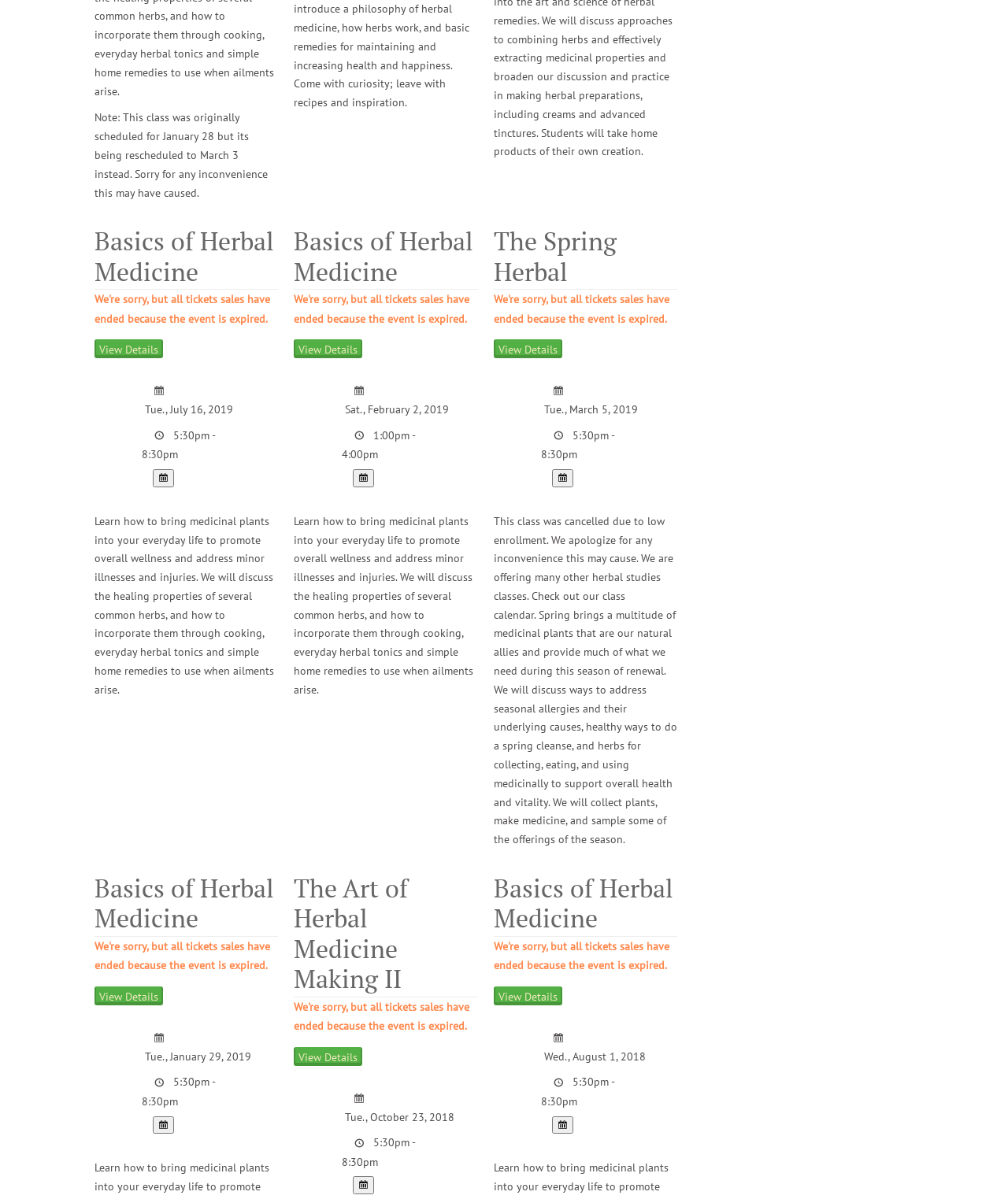Mark the bounding box of the element that matches the following description: "The Spring Herbal".

[0.49, 0.187, 0.611, 0.24]